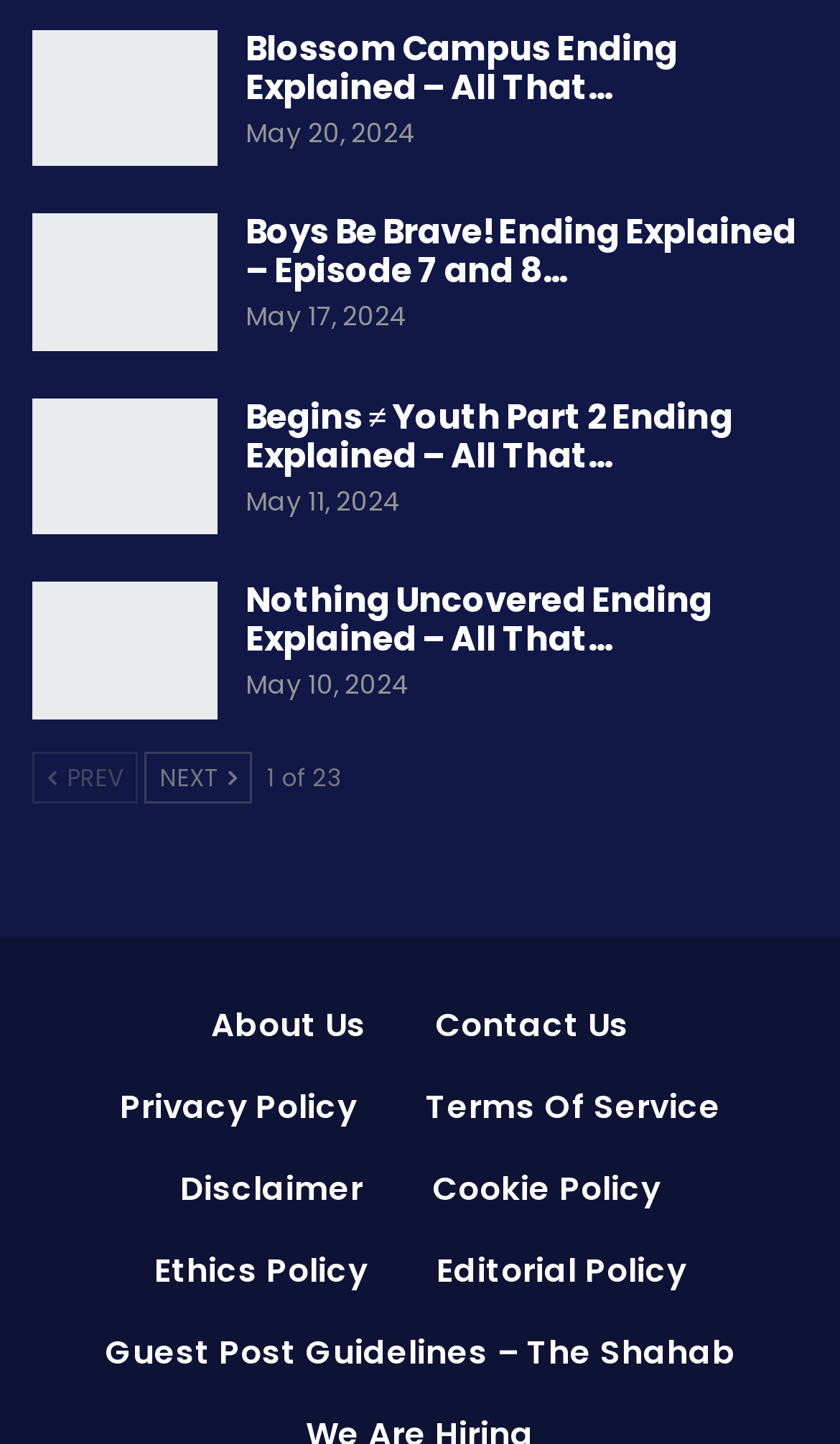Locate the bounding box coordinates of the UI element described by: "Cookie Policy". The bounding box coordinates should consist of four float numbers between 0 and 1, i.e., [left, top, right, bottom].

[0.514, 0.807, 0.786, 0.839]